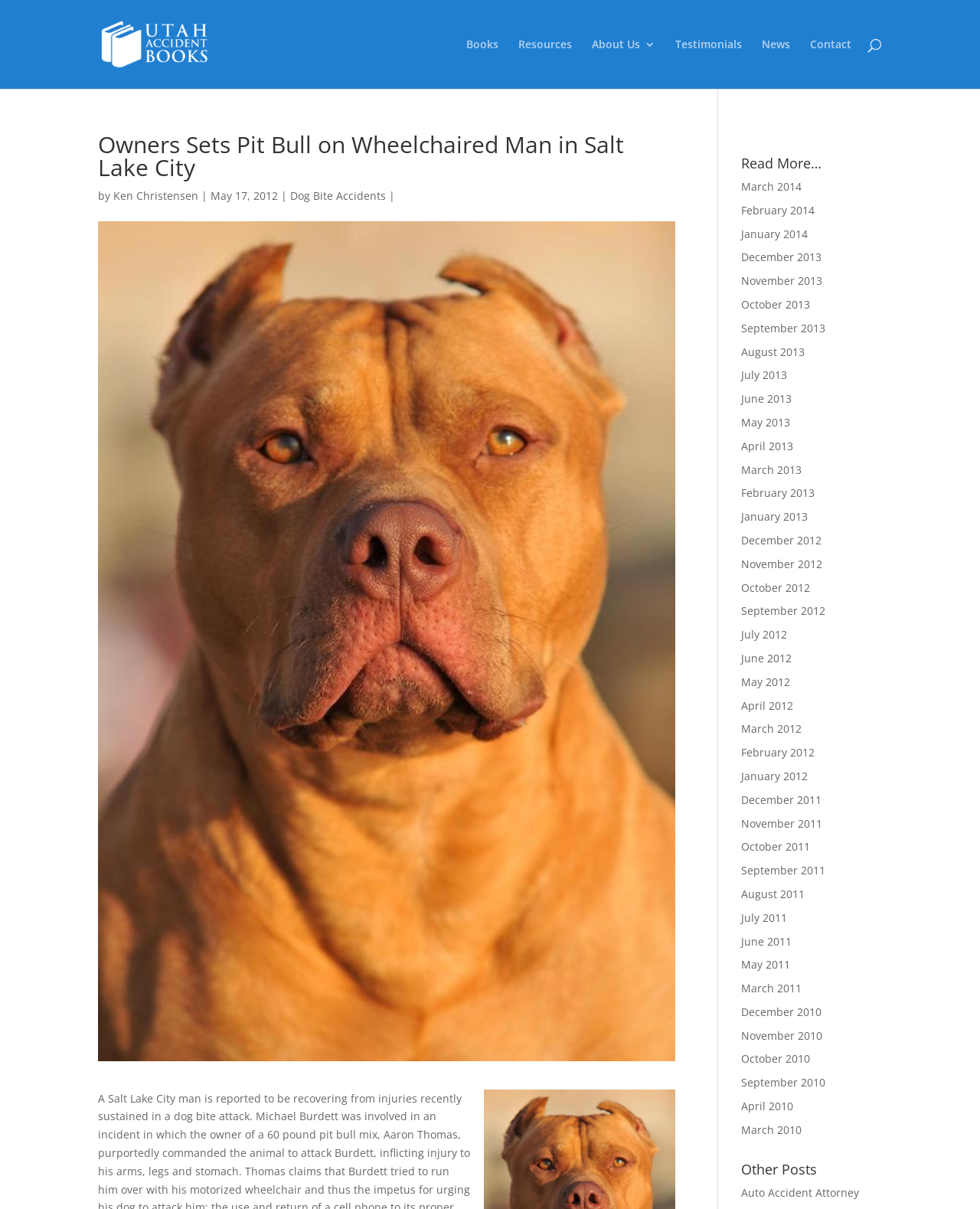Please specify the bounding box coordinates of the area that should be clicked to accomplish the following instruction: "View news from 'May 2012'". The coordinates should consist of four float numbers between 0 and 1, i.e., [left, top, right, bottom].

[0.756, 0.558, 0.806, 0.57]